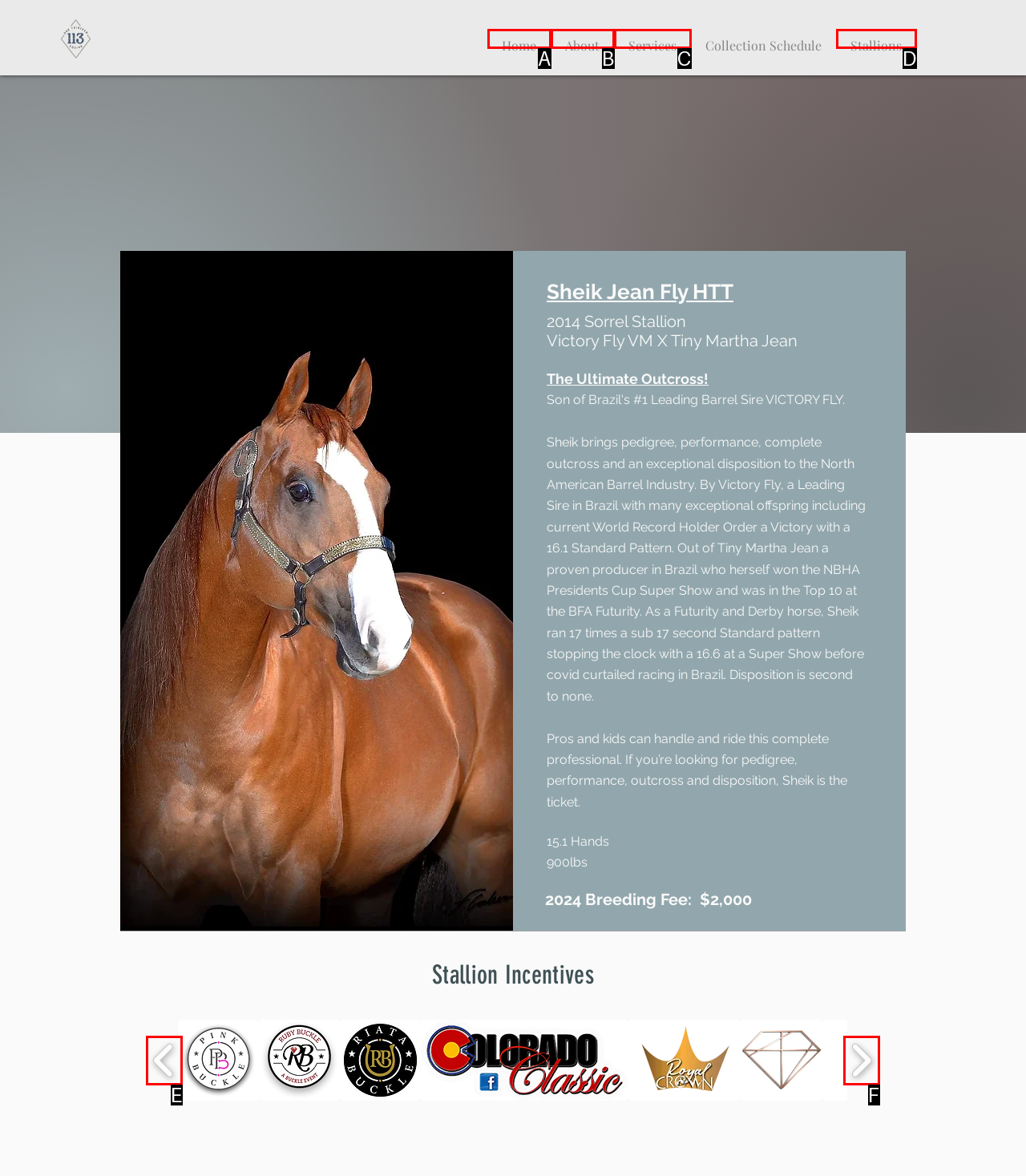Based on the description: Services, identify the matching lettered UI element.
Answer by indicating the letter from the choices.

C